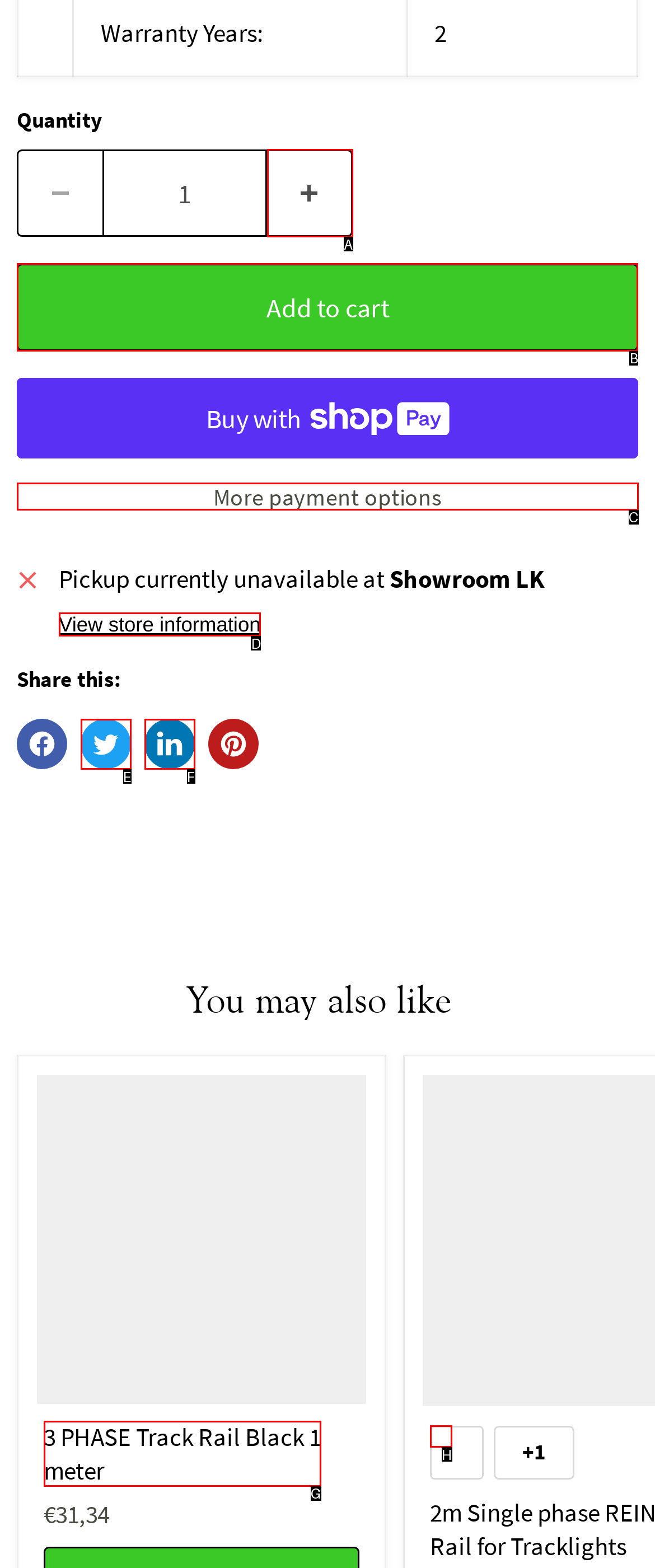Given the task: Add to cart, tell me which HTML element to click on.
Answer with the letter of the correct option from the given choices.

B